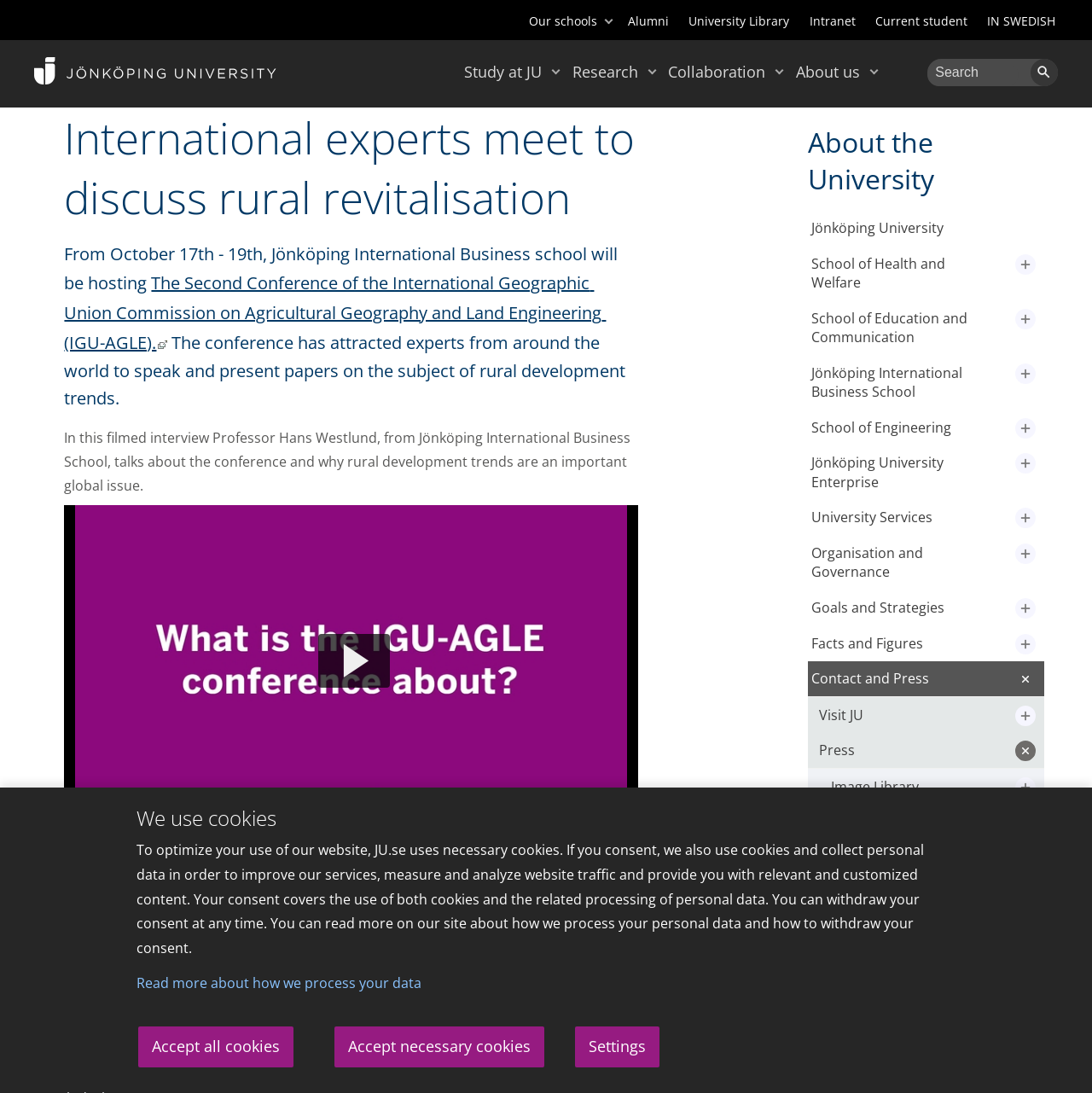Kindly determine the bounding box coordinates of the area that needs to be clicked to fulfill this instruction: "Buy from Amazon".

None